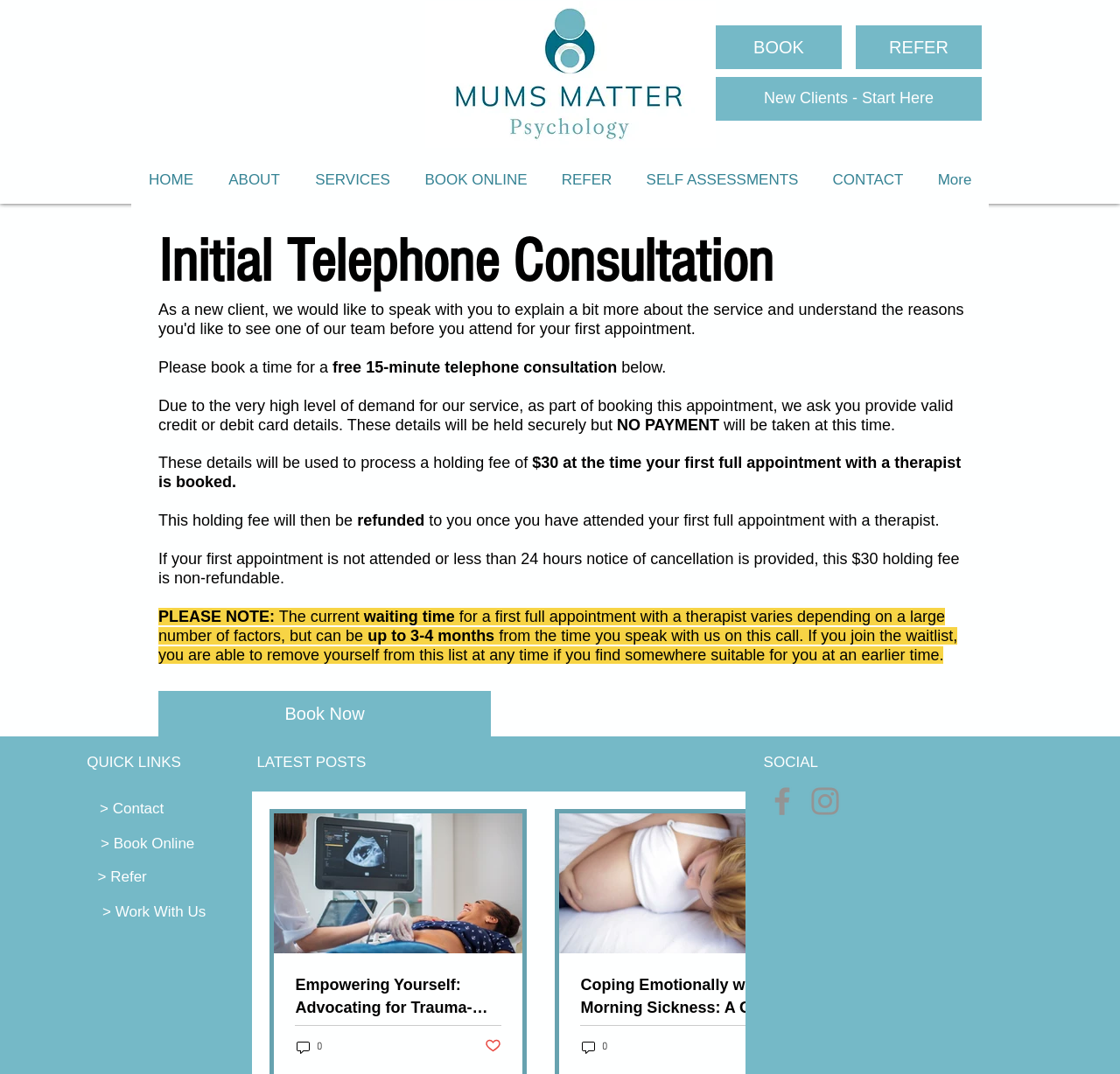Provide the bounding box coordinates of the section that needs to be clicked to accomplish the following instruction: "Click the 'CONTACT' link."

[0.728, 0.147, 0.822, 0.188]